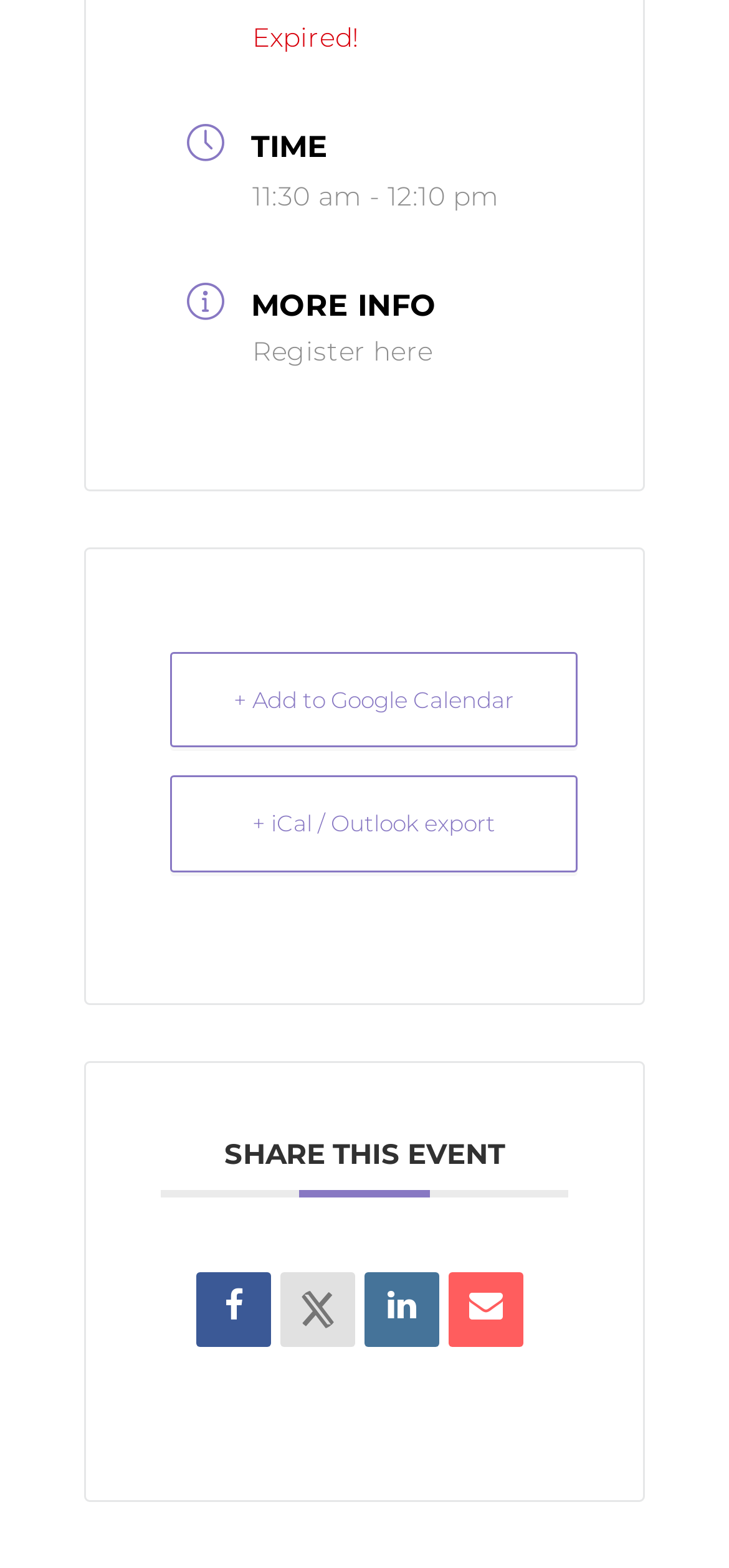Please respond to the question with a concise word or phrase:
What social networks can I share this event on?

X Social Network